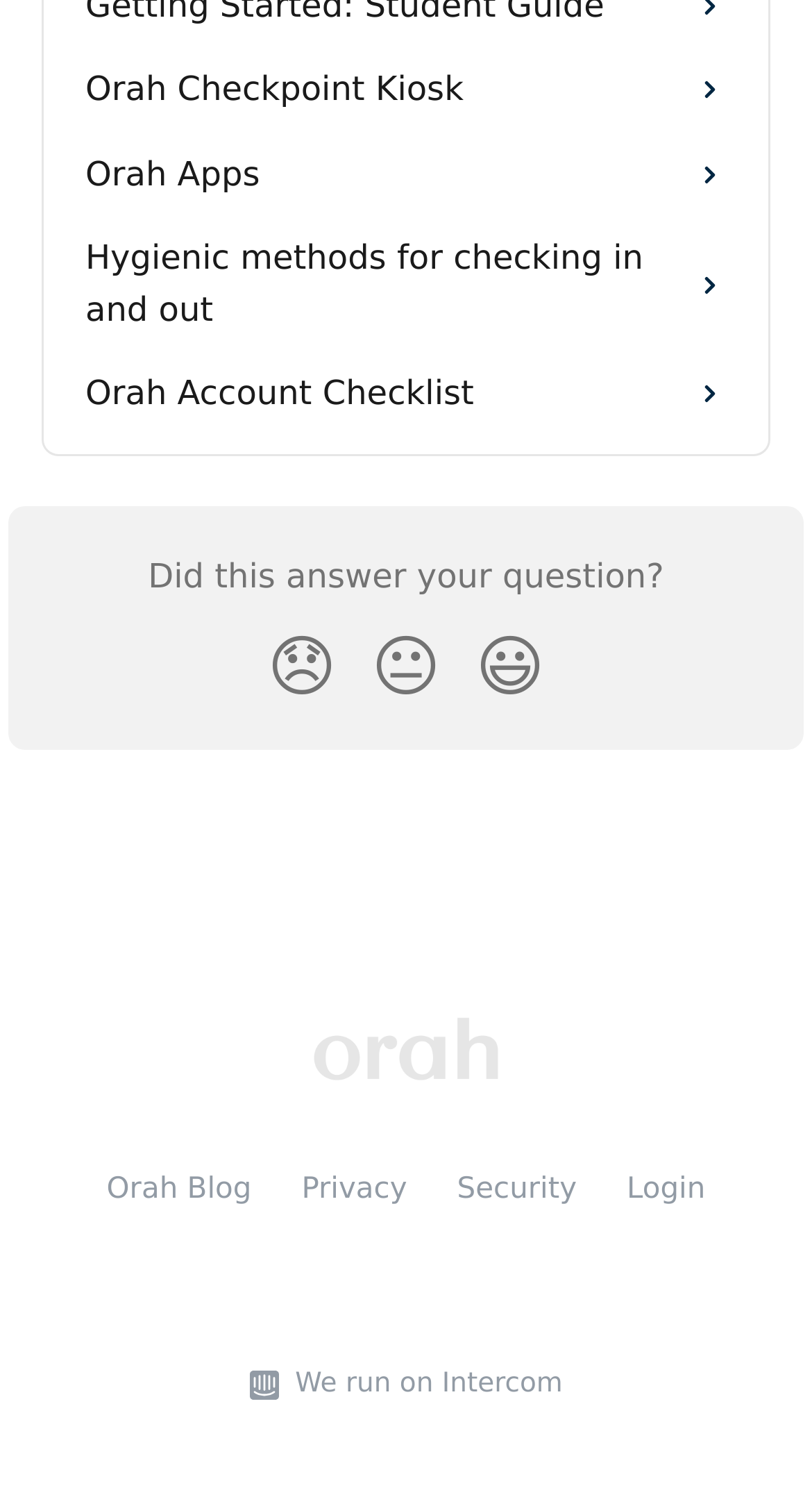Locate the bounding box coordinates of the UI element described by: "Orah Apps". The bounding box coordinates should consist of four float numbers between 0 and 1, i.e., [left, top, right, bottom].

[0.074, 0.088, 0.926, 0.144]